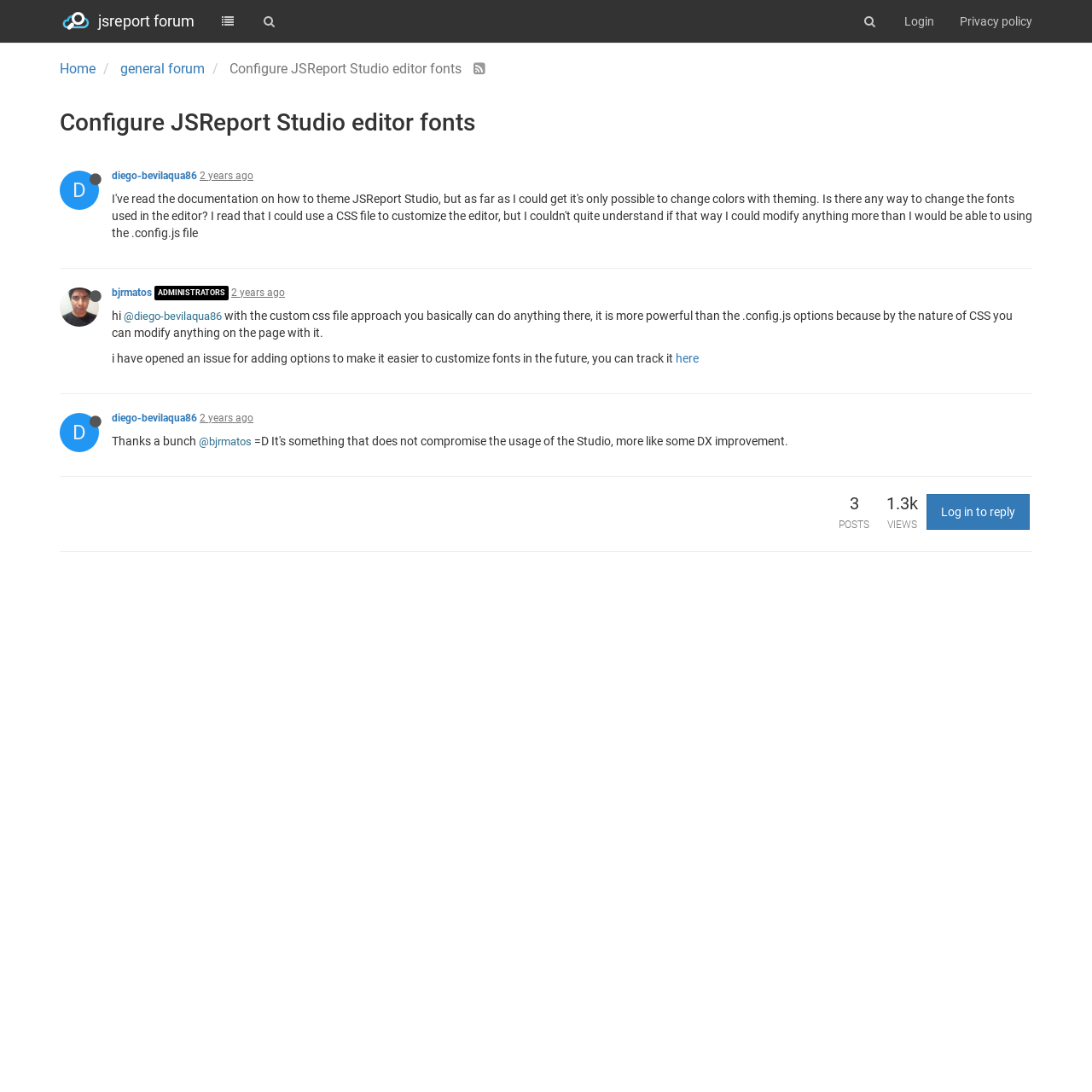Determine the bounding box coordinates of the clickable element to complete this instruction: "Reply to the post". Provide the coordinates in the format of four float numbers between 0 and 1, [left, top, right, bottom].

[0.848, 0.452, 0.943, 0.485]